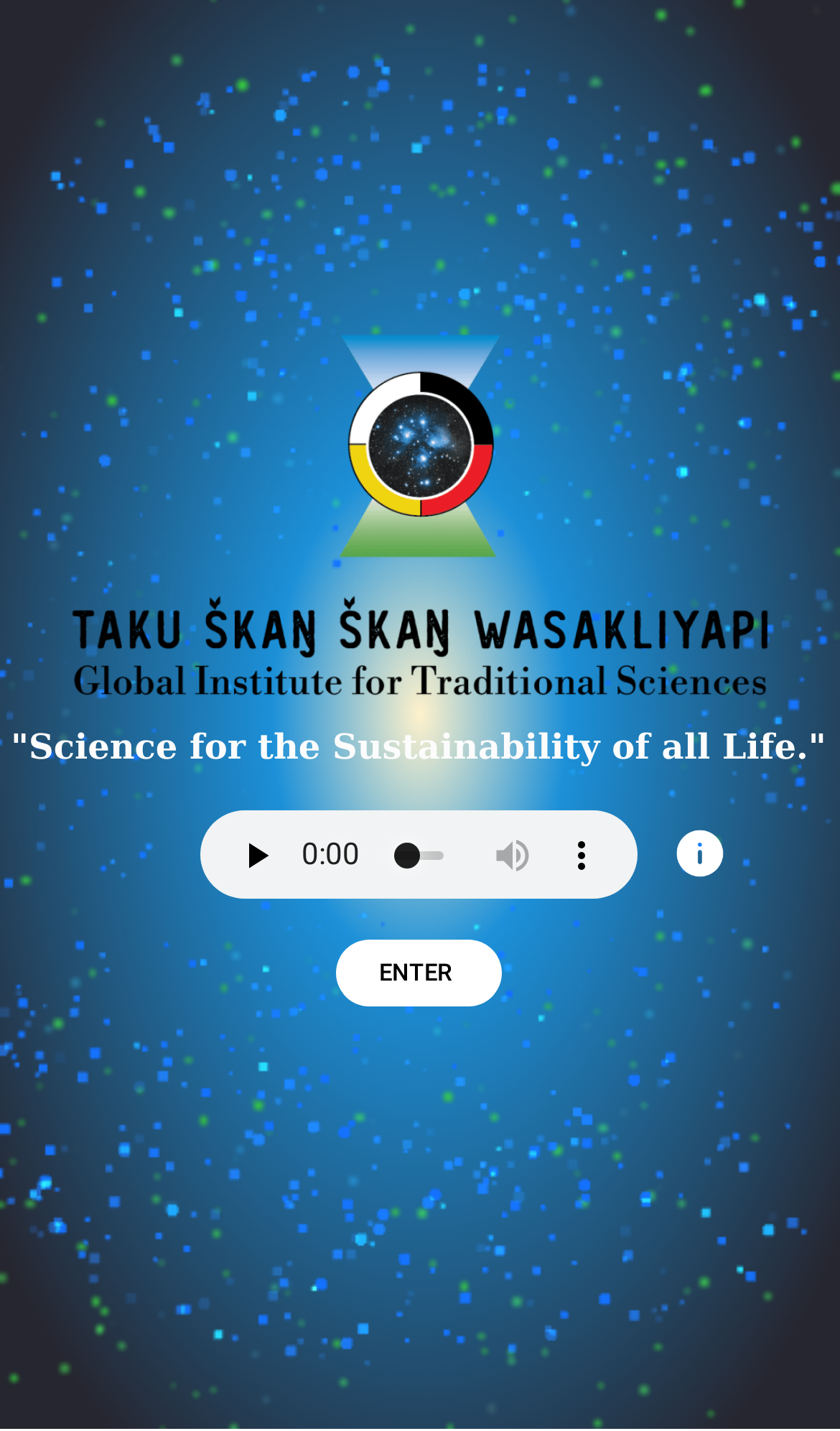Is the audio player enabled?
Please answer the question with as much detail as possible using the screenshot.

The audio player is not enabled because the 'play' button is not disabled, and the 'mute' button is disabled, indicating that the audio is not currently playing.